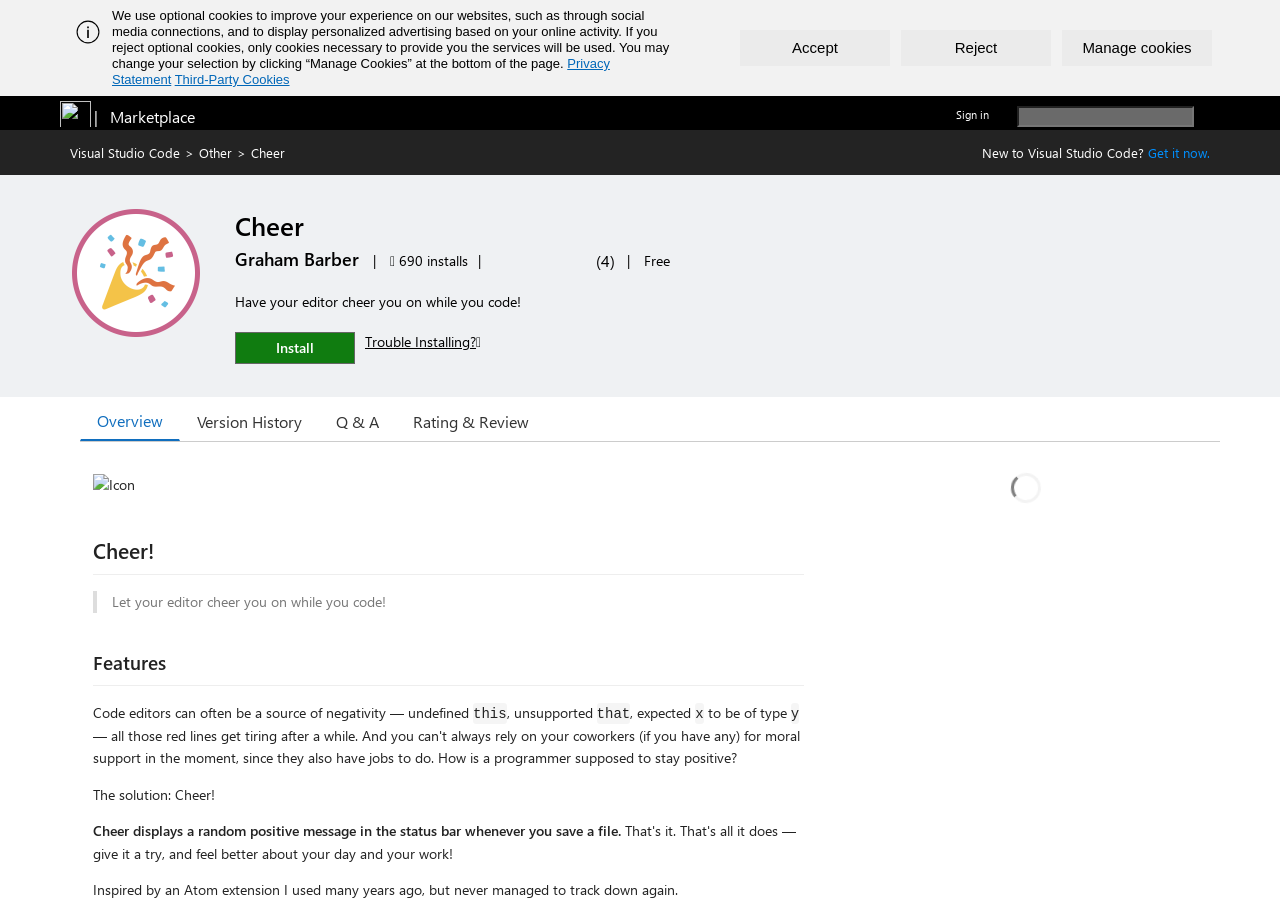Describe every aspect of the webpage in a detailed manner.

This webpage is about a Visual Studio Code extension called "Cheer". At the top, there is a notification alert with an image and a message about using optional cookies. Below this, there are buttons to accept, reject, or manage cookies. 

On the top left, there is a Visual Studio logo and a Marketplace logo, with a link to sign in and a search bar on the right. Below this, there are links to "Visual Studio Code" and "Other" extensions.

The main content of the page is about the "Cheer" extension. There is an image of the extension's logo, and a heading with the title "Cheer". Below this, there is information about the extension, including the number of installations (690) and an average rating of 5 out of 5. 

The extension is described as free, and its purpose is to display a random positive message in the status bar whenever a file is saved. There are buttons to install the extension, and links to troubleshoot installation issues. 

On the left side, there are buttons to navigate to different sections, including "Overview", "Version History", "Q & A", and "Rating & Review". Below this, there is an image and a heading that says "Cheer!". 

The rest of the page describes the features of the extension, including a blockquote with a message about letting the editor cheer the user on while coding. There are also paragraphs of text that explain how code editors can be a source of negativity and how the "Cheer" extension provides a solution to this problem.